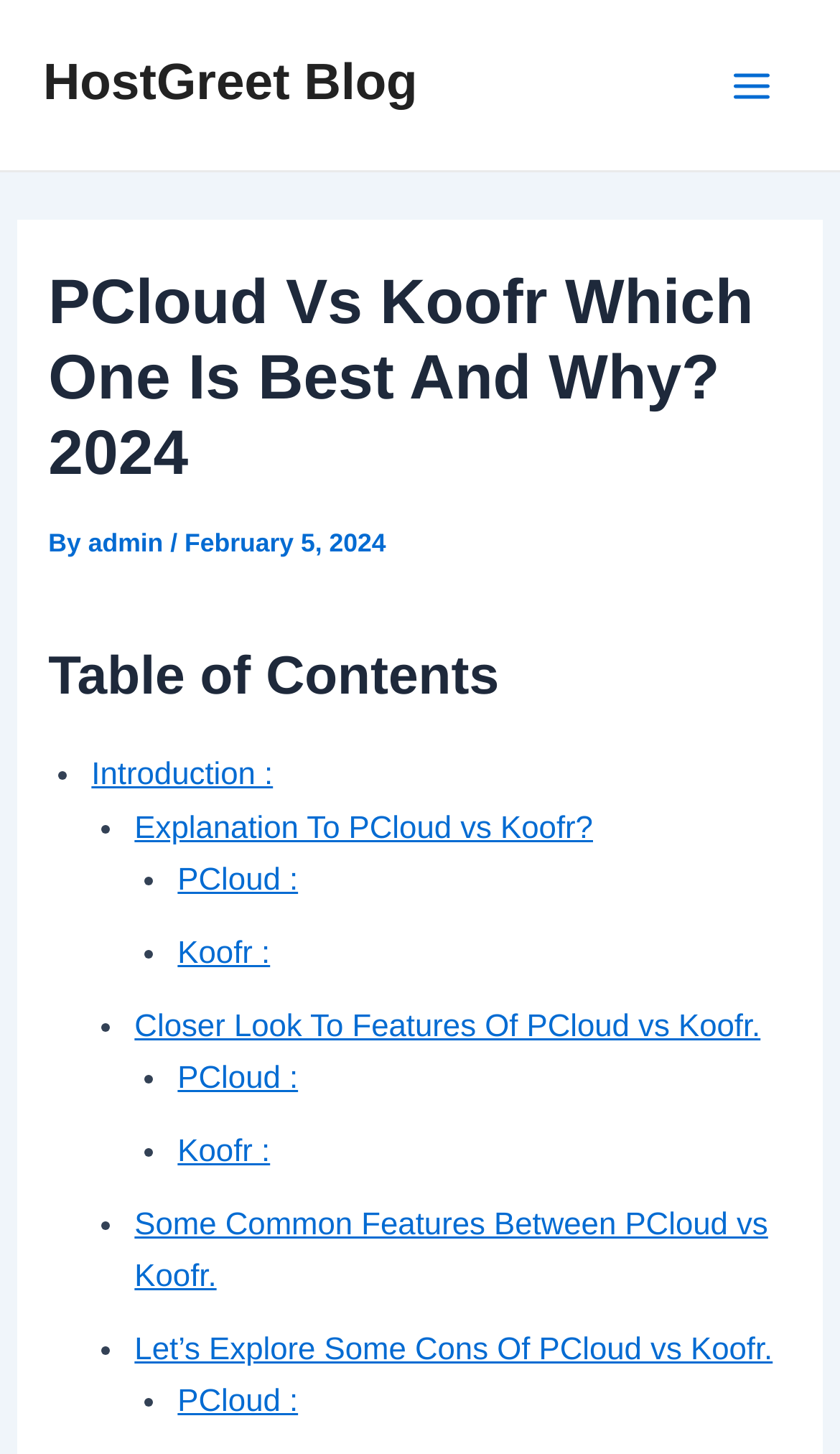Identify the bounding box coordinates of the element that should be clicked to fulfill this task: "expand Main Menu". The coordinates should be provided as four float numbers between 0 and 1, i.e., [left, top, right, bottom].

[0.841, 0.028, 0.949, 0.09]